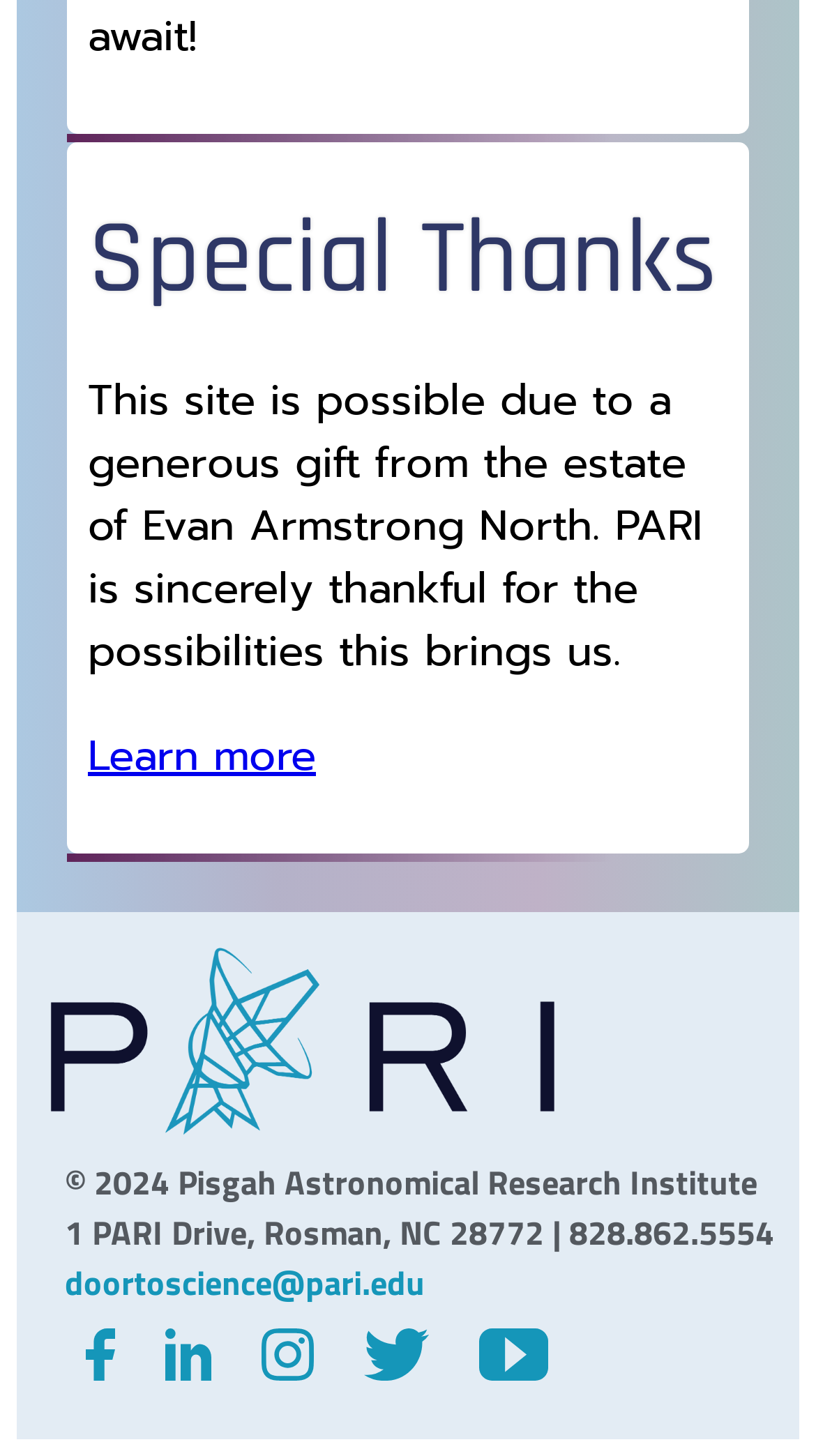Determine the bounding box coordinates of the region to click in order to accomplish the following instruction: "Click on 'Learn more'". Provide the coordinates as four float numbers between 0 and 1, specifically [left, top, right, bottom].

[0.108, 0.497, 0.387, 0.54]